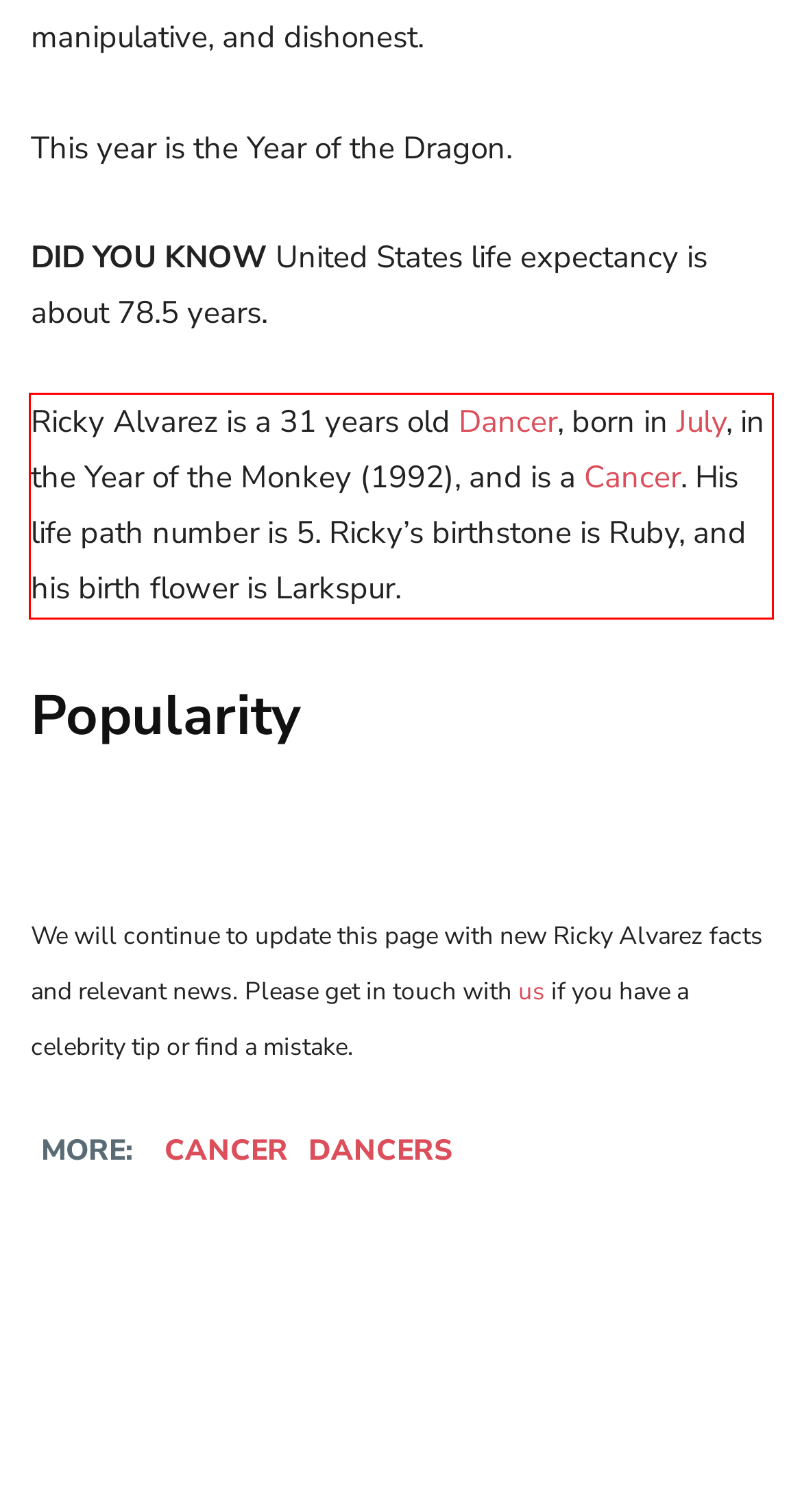Perform OCR on the text inside the red-bordered box in the provided screenshot and output the content.

Ricky Alvarez is a 31 years old Dancer, born in July, in the Year of the Monkey (1992), and is a Cancer. His life path number is 5. Ricky’s birthstone is Ruby, and his birth flower is Larkspur.